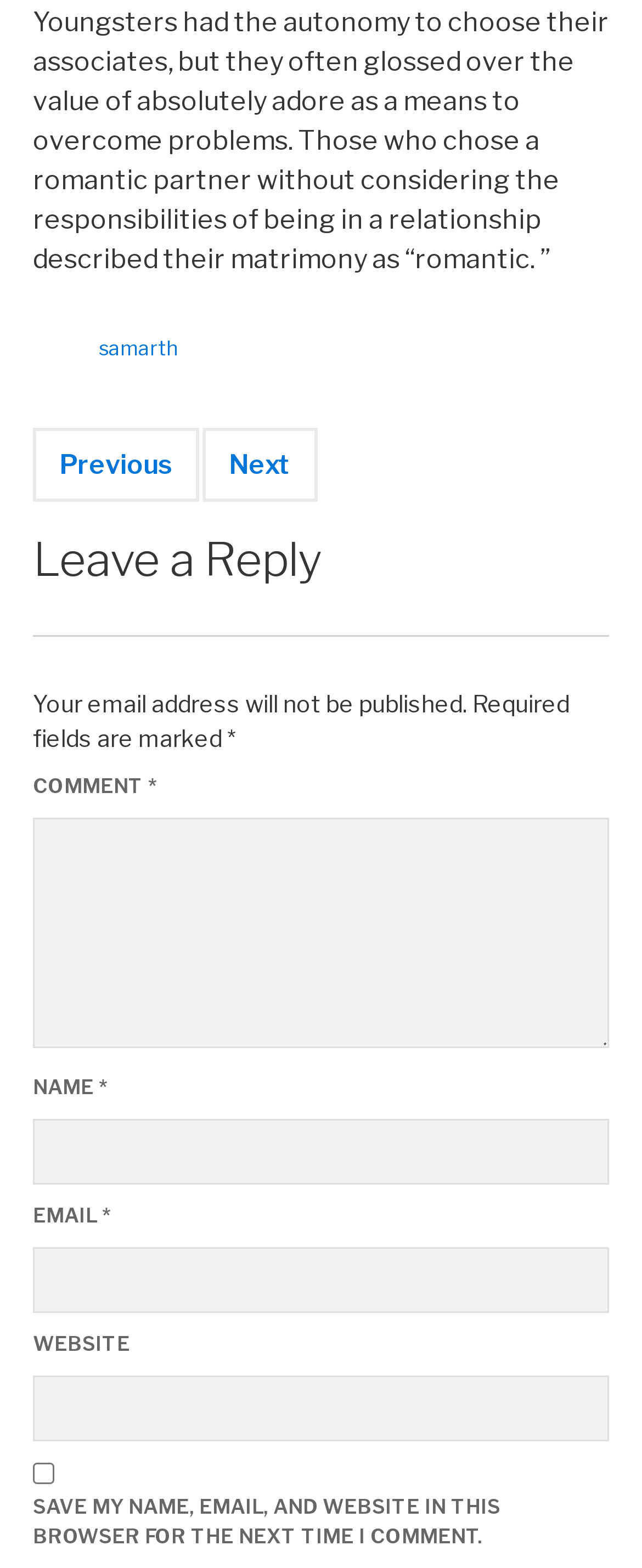Please identify the coordinates of the bounding box that should be clicked to fulfill this instruction: "Click on Previous".

[0.092, 0.287, 0.269, 0.307]